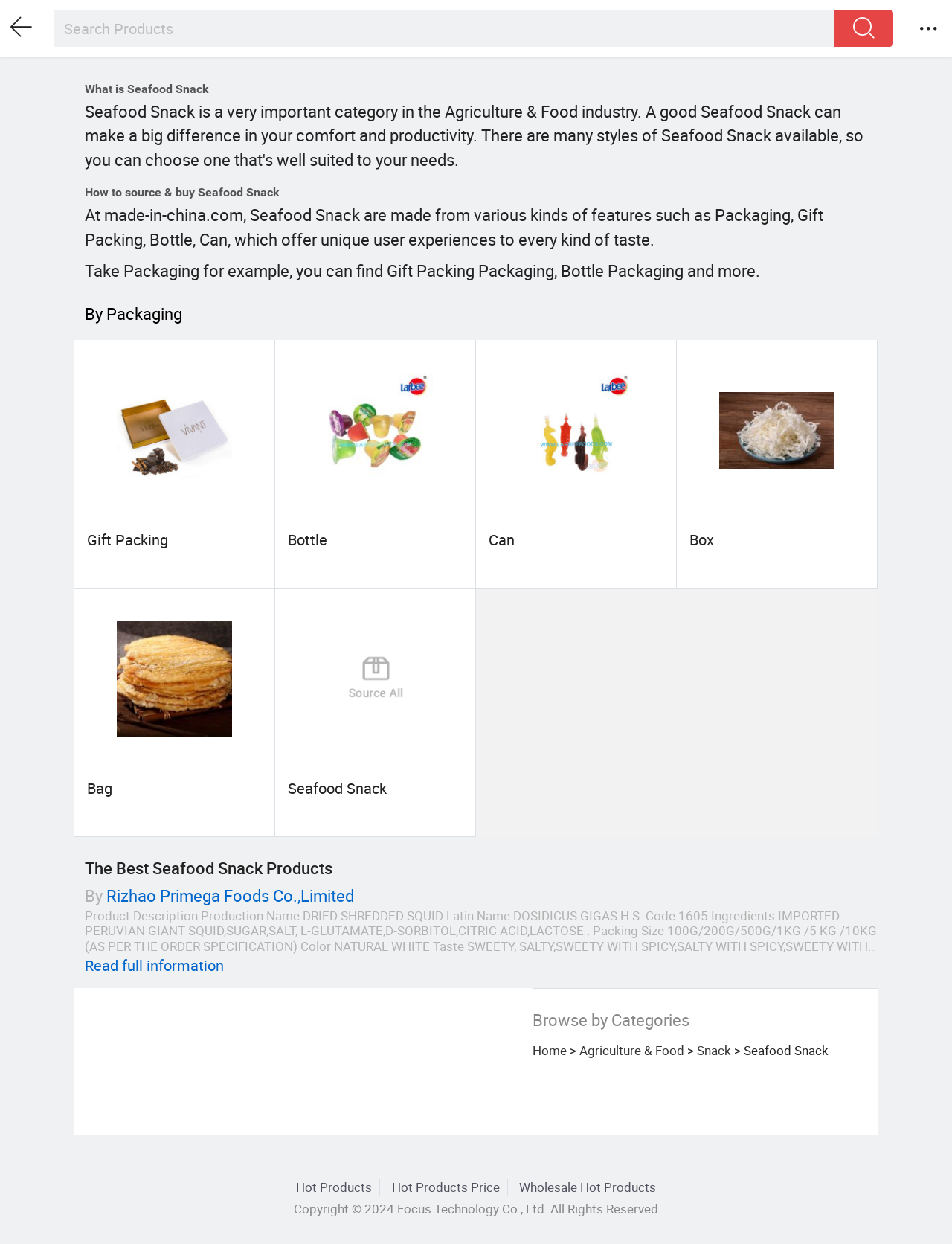Locate the bounding box coordinates of the area where you should click to accomplish the instruction: "Explore the job opportunities at GenderGP".

None